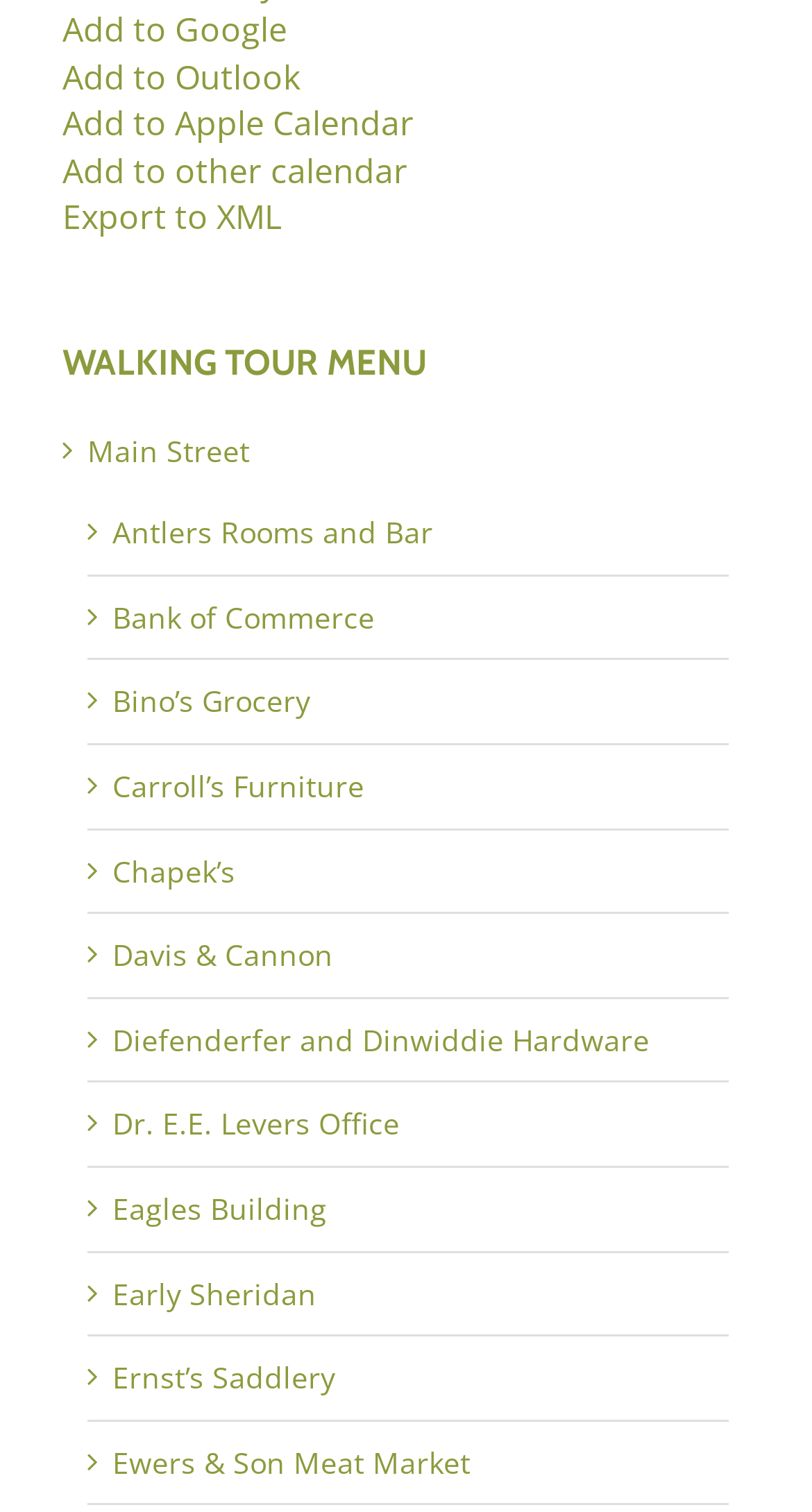Provide the bounding box coordinates in the format (top-left x, top-left y, bottom-right x, bottom-right y). All values are floating point numbers between 0 and 1. Determine the bounding box coordinate of the UI element described as: Ewers & Son Meat Market

[0.138, 0.954, 0.579, 0.98]